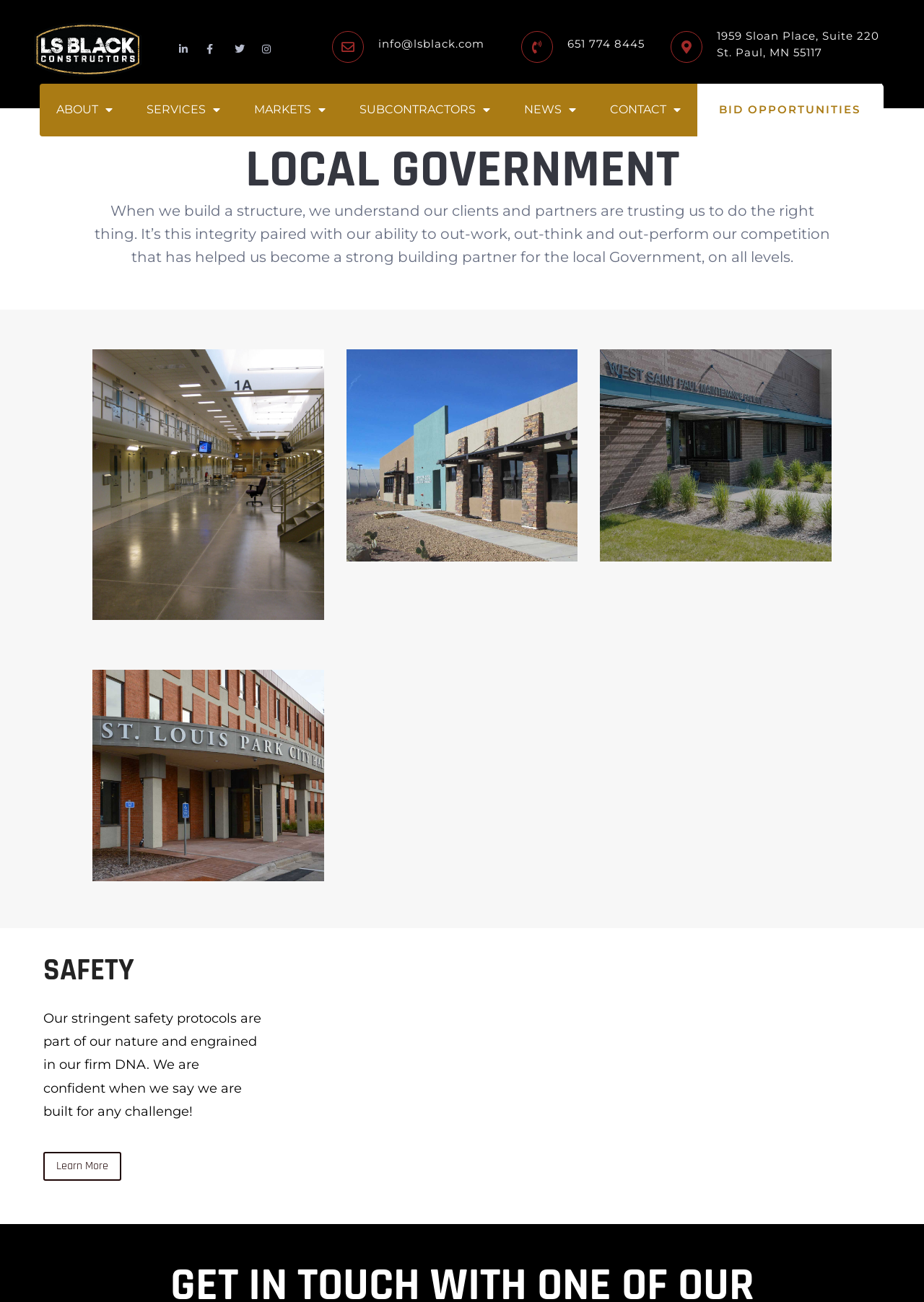Please provide a comprehensive answer to the question below using the information from the image: What is the name of the project with the Northern Pueblo Agency?

I found the project name by examining the links on the webpage, specifically the one with the text 'Northern Pueblo Agency Municipal Building' and an associated image.